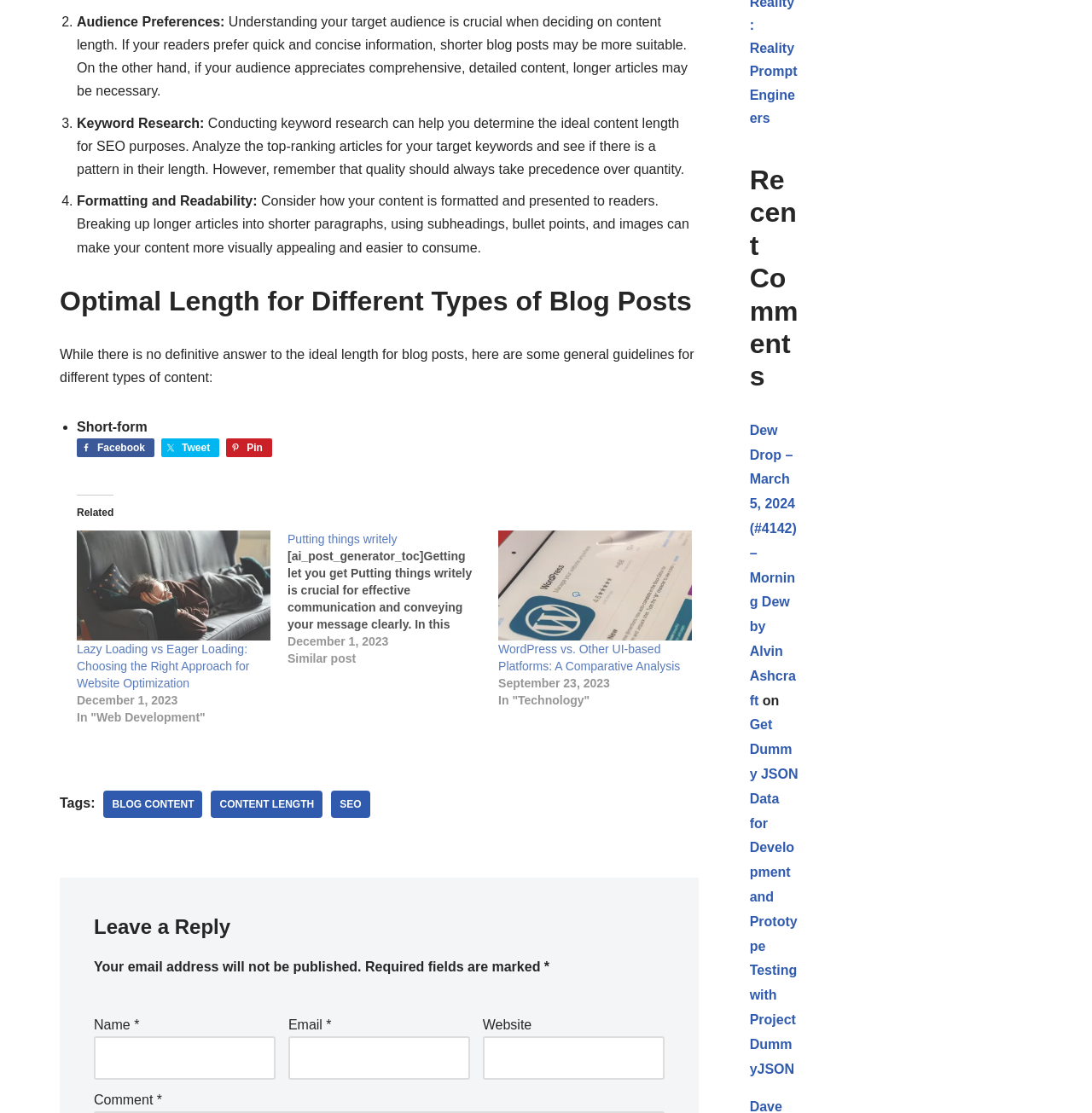Identify the bounding box coordinates for the region to click in order to carry out this instruction: "Read the article 'Lazy Loading vs Eager Loading: Choosing the Right Approach for Website Optimization'". Provide the coordinates using four float numbers between 0 and 1, formatted as [left, top, right, bottom].

[0.07, 0.476, 0.248, 0.576]